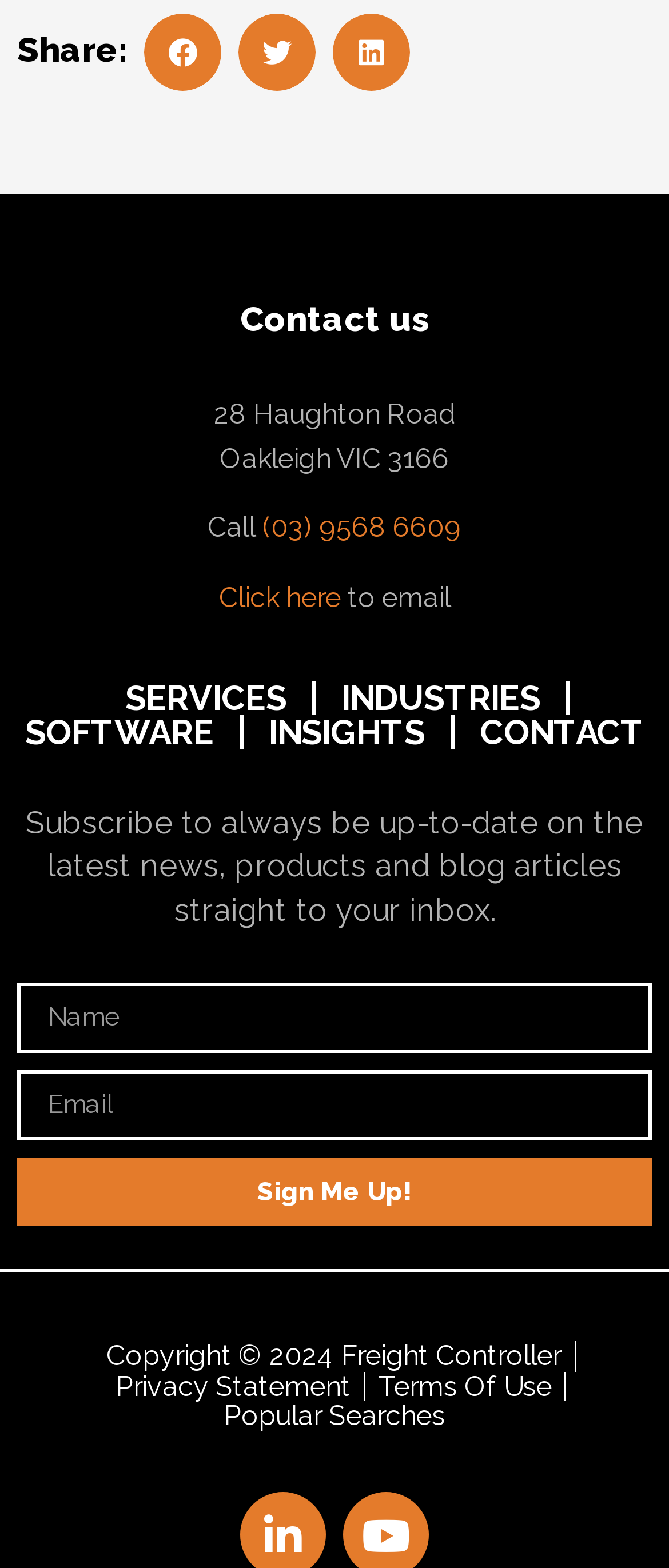What is the company's address? Analyze the screenshot and reply with just one word or a short phrase.

28 Haughton Road, Oakleigh VIC 3166